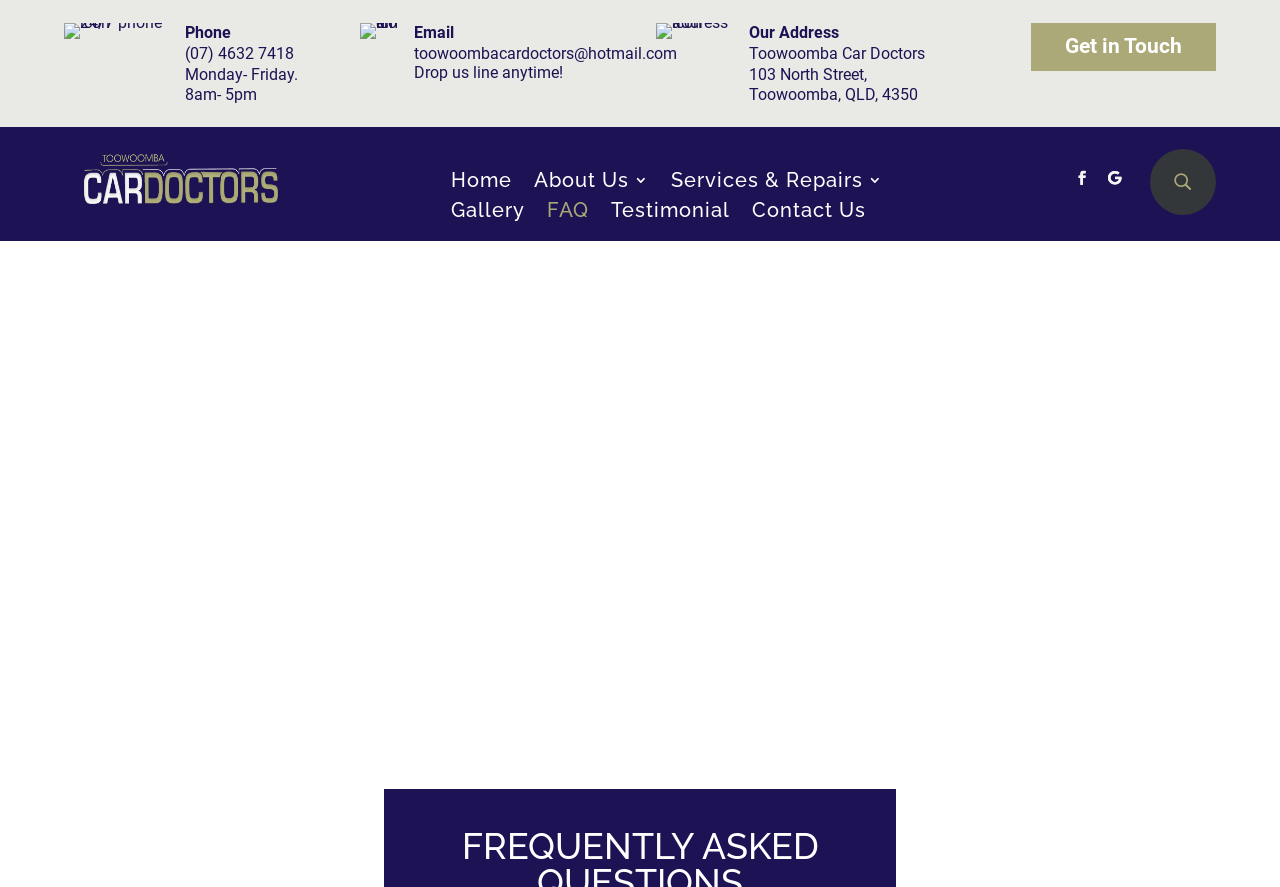Identify the bounding box coordinates for the element you need to click to achieve the following task: "Get in Touch". Provide the bounding box coordinates as four float numbers between 0 and 1, in the form [left, top, right, bottom].

[0.805, 0.026, 0.95, 0.08]